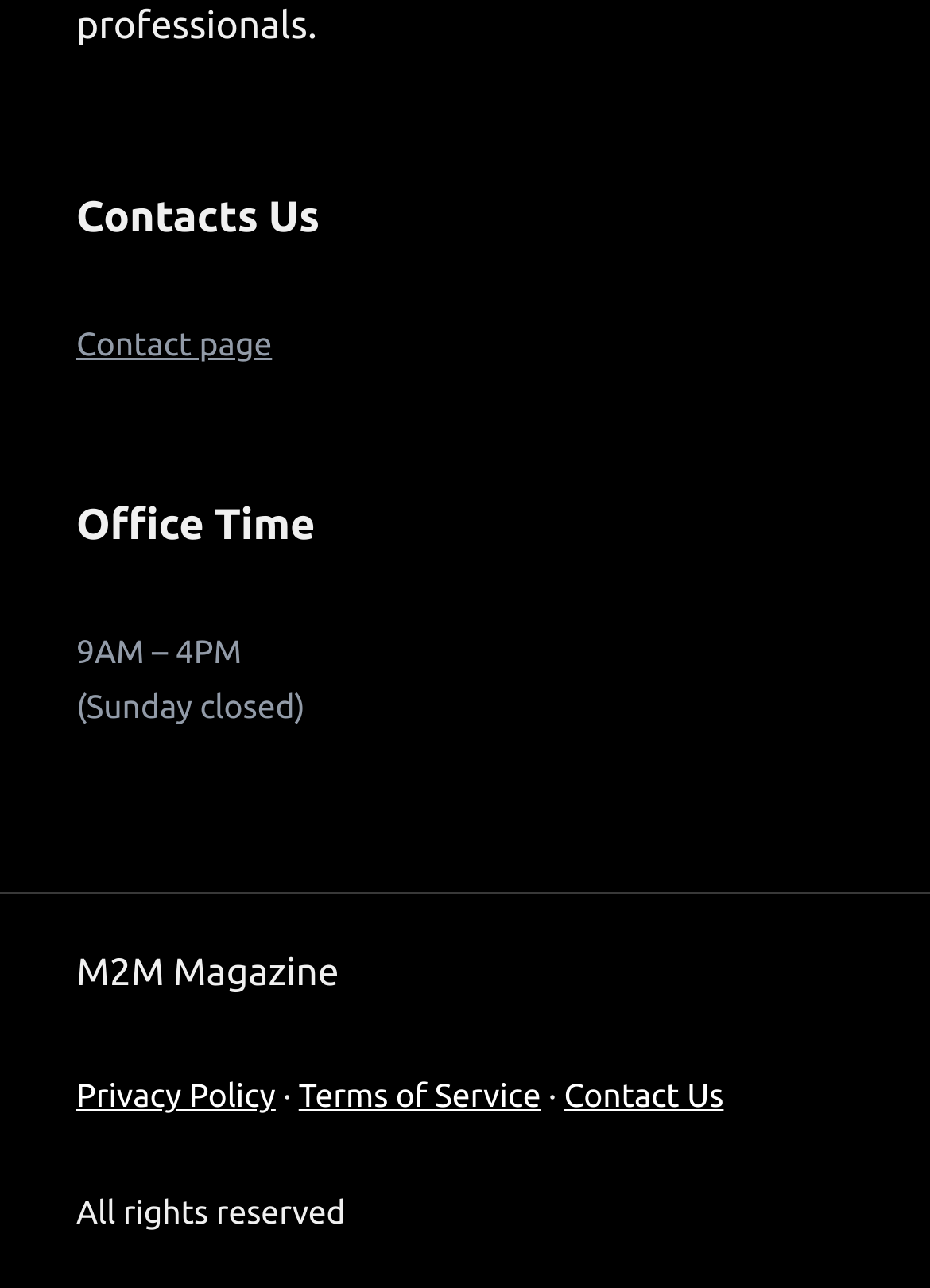Find the bounding box coordinates for the UI element whose description is: "Privacy Policy". The coordinates should be four float numbers between 0 and 1, in the format [left, top, right, bottom].

[0.082, 0.835, 0.296, 0.865]